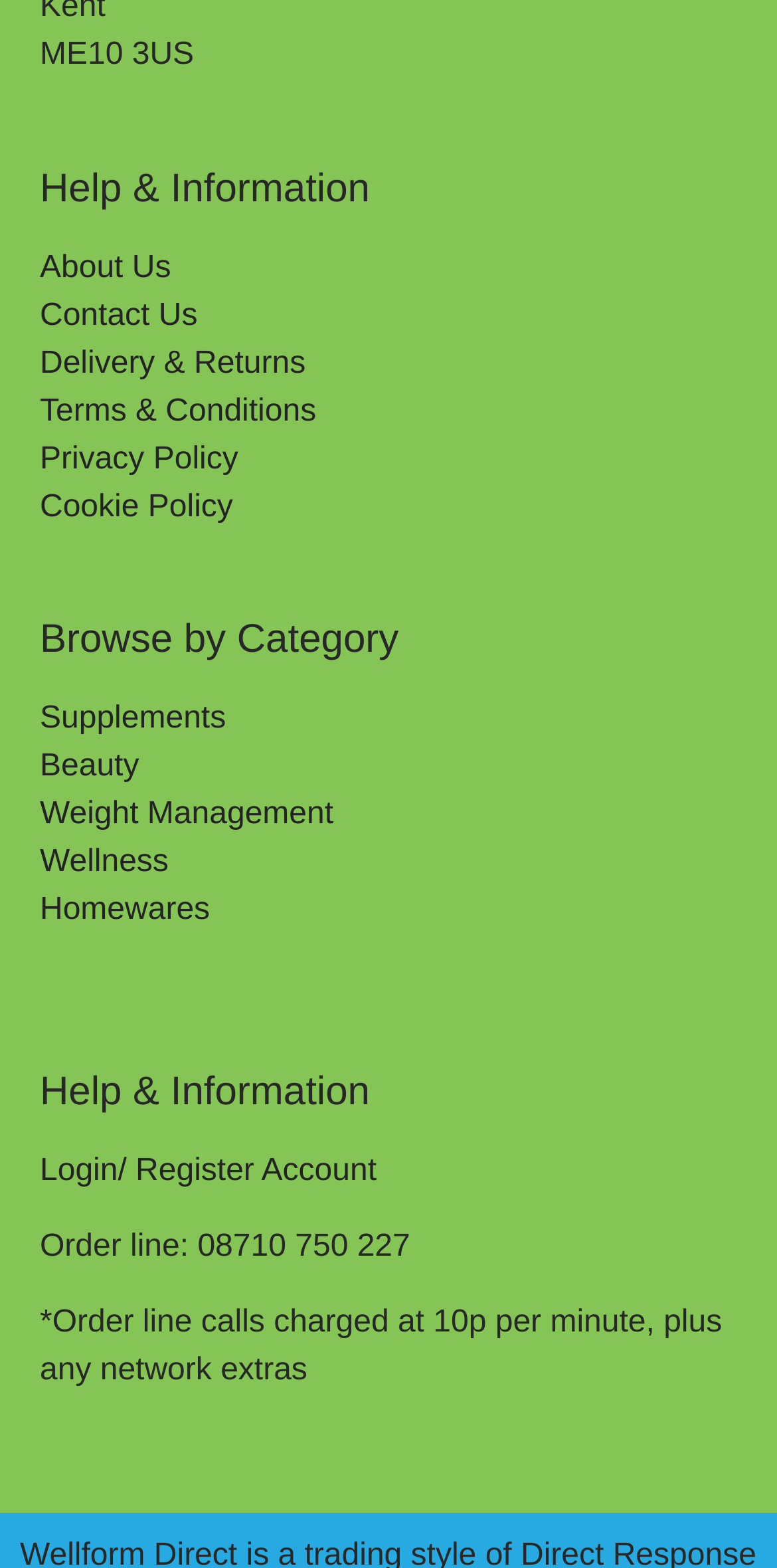Locate the bounding box coordinates of the element to click to perform the following action: 'Browse Supplements'. The coordinates should be given as four float values between 0 and 1, in the form of [left, top, right, bottom].

[0.051, 0.448, 0.291, 0.469]